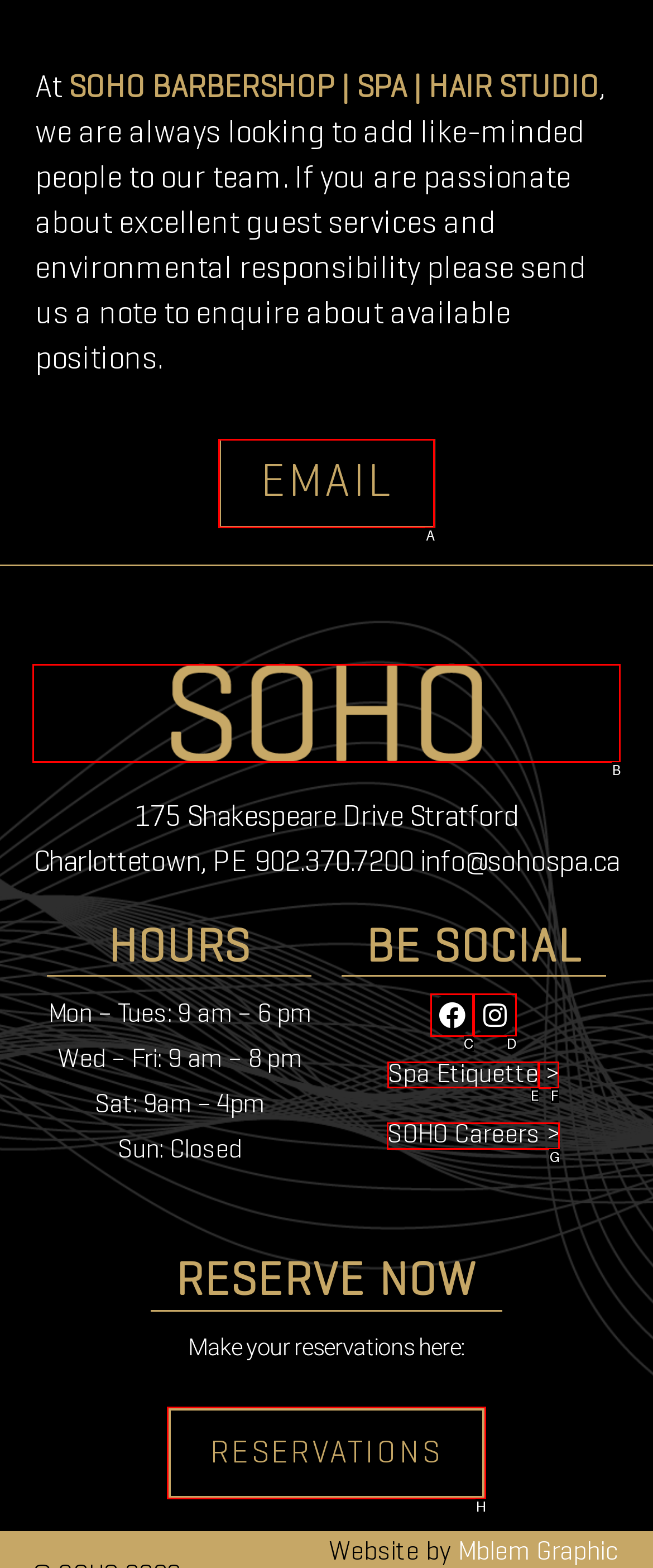Based on the task: view the article about HRW Report, which UI element should be clicked? Answer with the letter that corresponds to the correct option from the choices given.

None